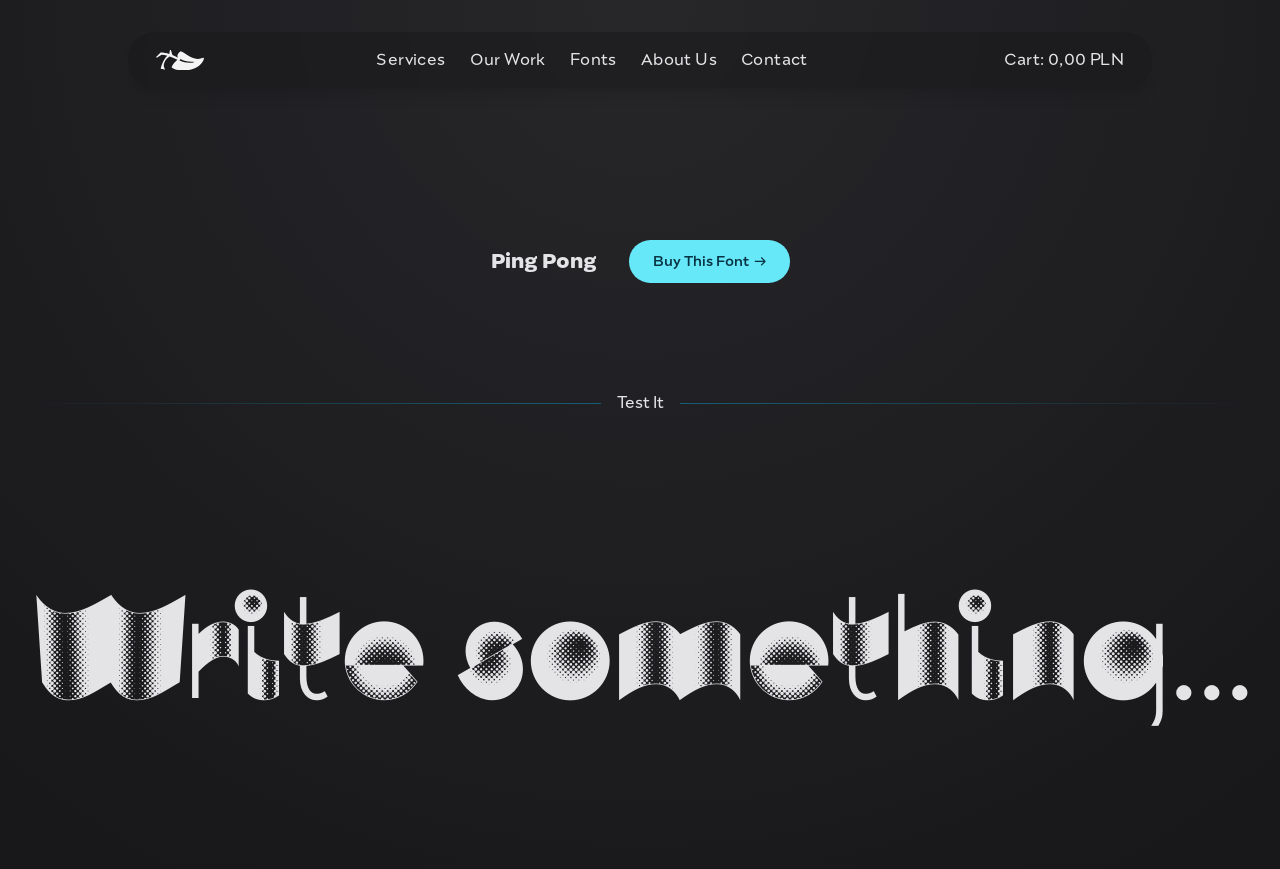Please determine the bounding box coordinates of the element's region to click in order to carry out the following instruction: "Click on the 'Cart' link". The coordinates should be four float numbers between 0 and 1, i.e., [left, top, right, bottom].

[0.785, 0.055, 0.878, 0.083]